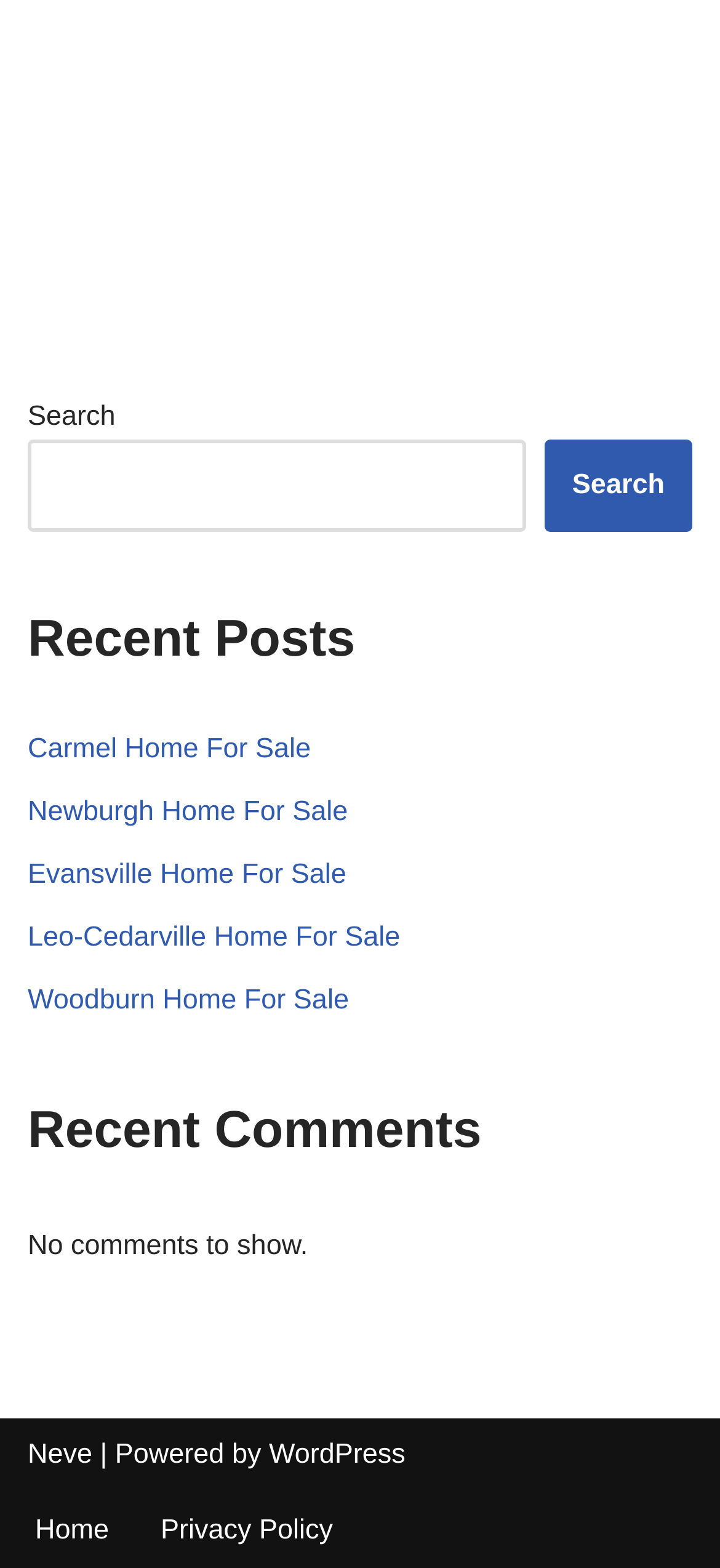Could you find the bounding box coordinates of the clickable area to complete this instruction: "Go to the homepage"?

[0.049, 0.961, 0.151, 0.99]